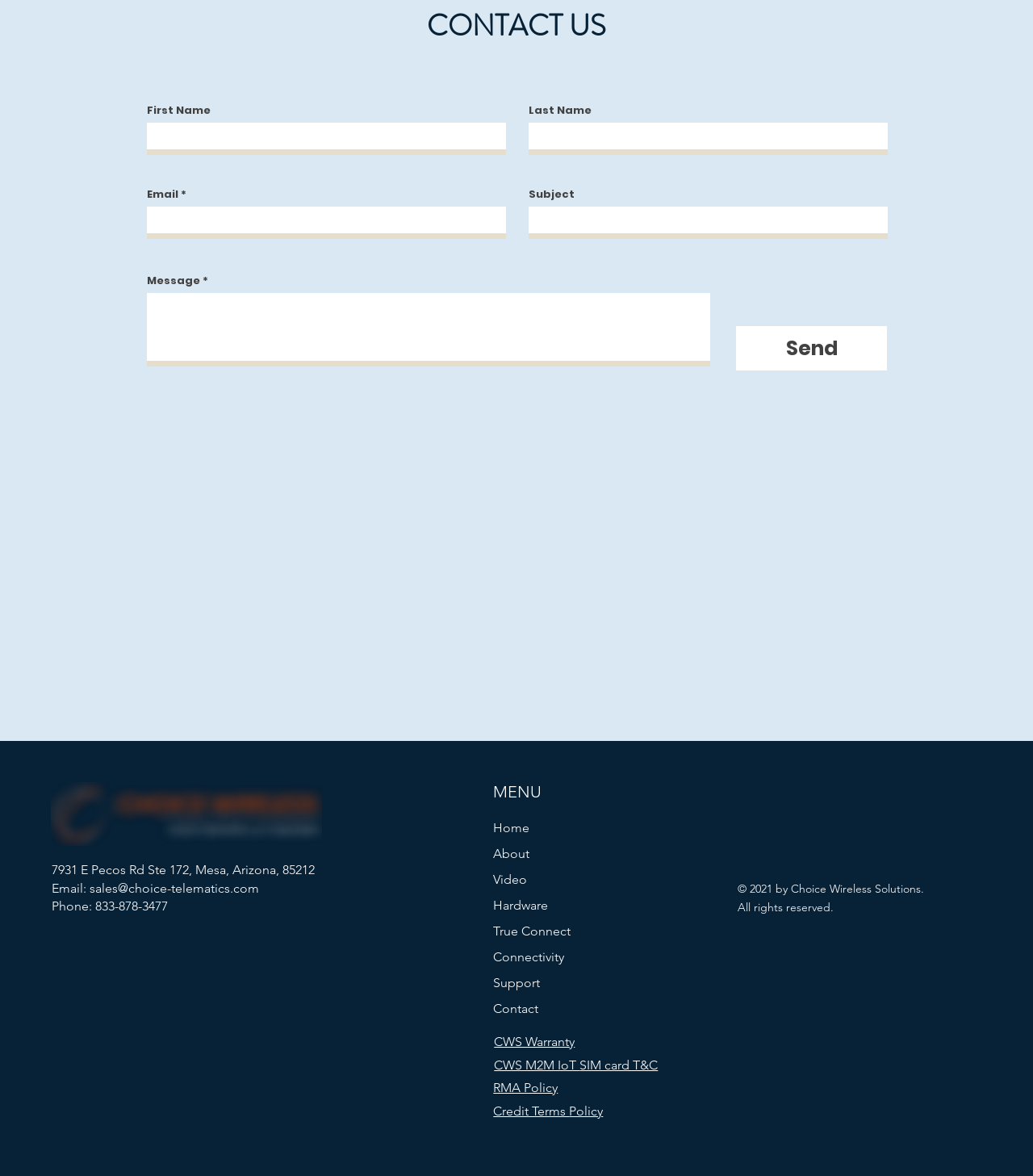Please identify the bounding box coordinates of the element that needs to be clicked to execute the following command: "Click Contact". Provide the bounding box using four float numbers between 0 and 1, formatted as [left, top, right, bottom].

[0.478, 0.847, 0.624, 0.869]